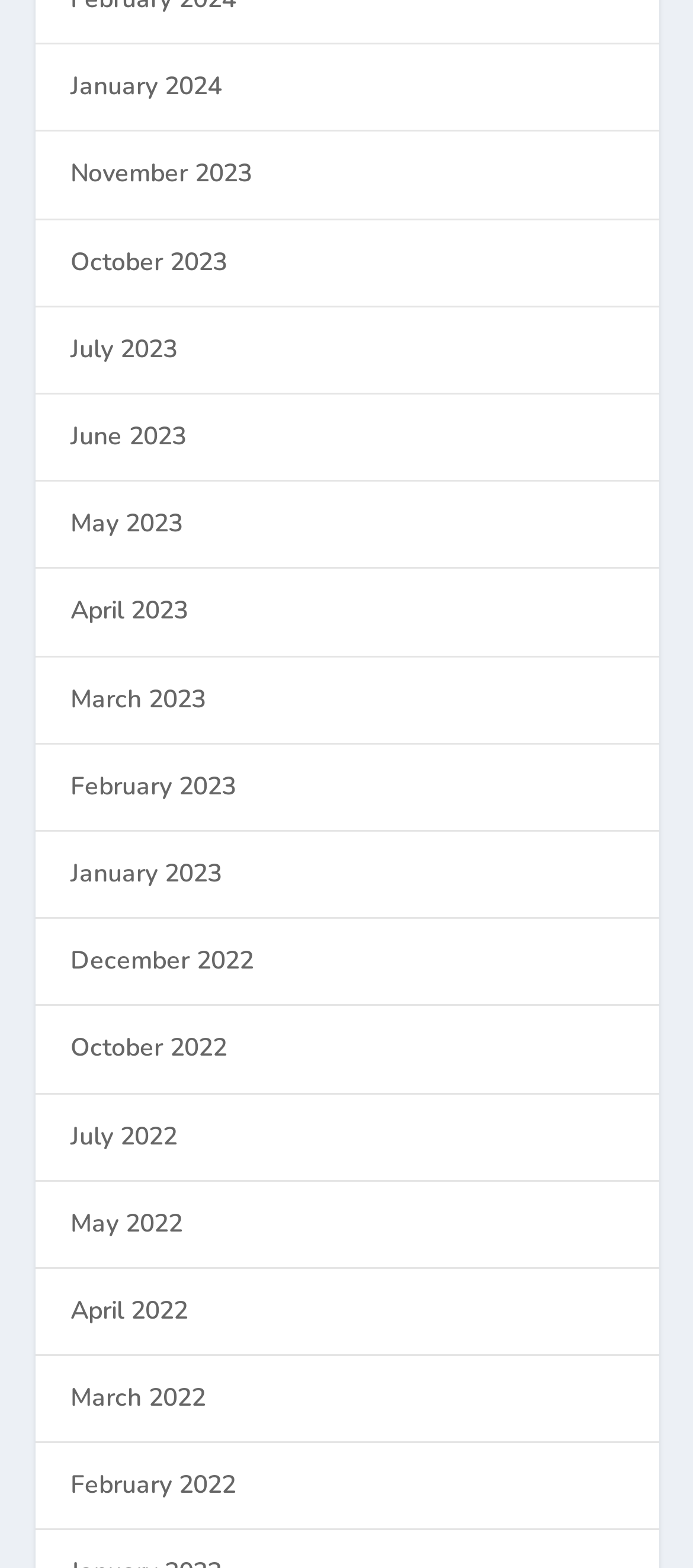What is the earliest month listed?
Using the information presented in the image, please offer a detailed response to the question.

I looked at the list of links and found that the earliest month listed is February 2022, which is at the bottom of the list.